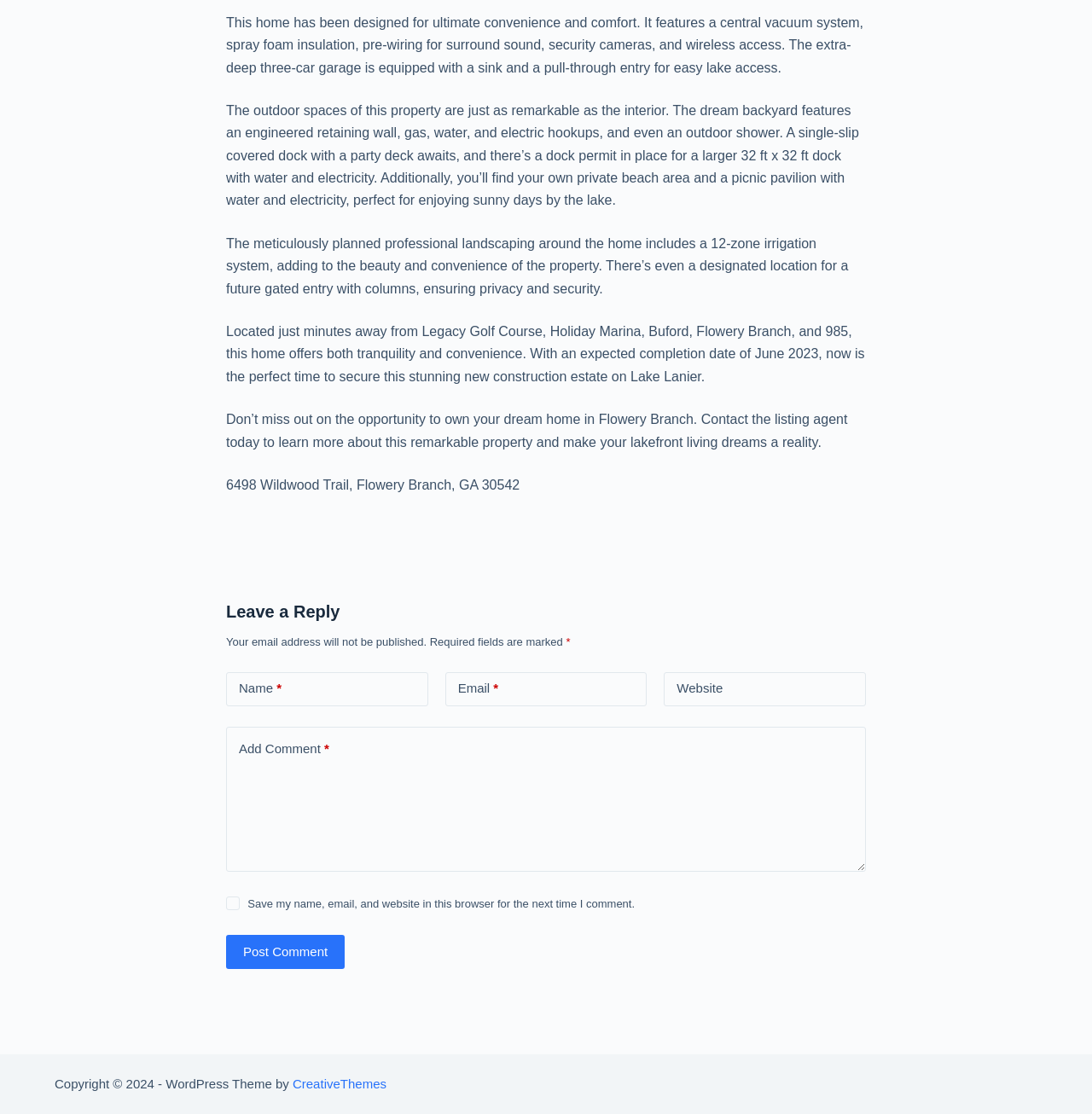Specify the bounding box coordinates for the region that must be clicked to perform the given instruction: "Explore the Data section".

None